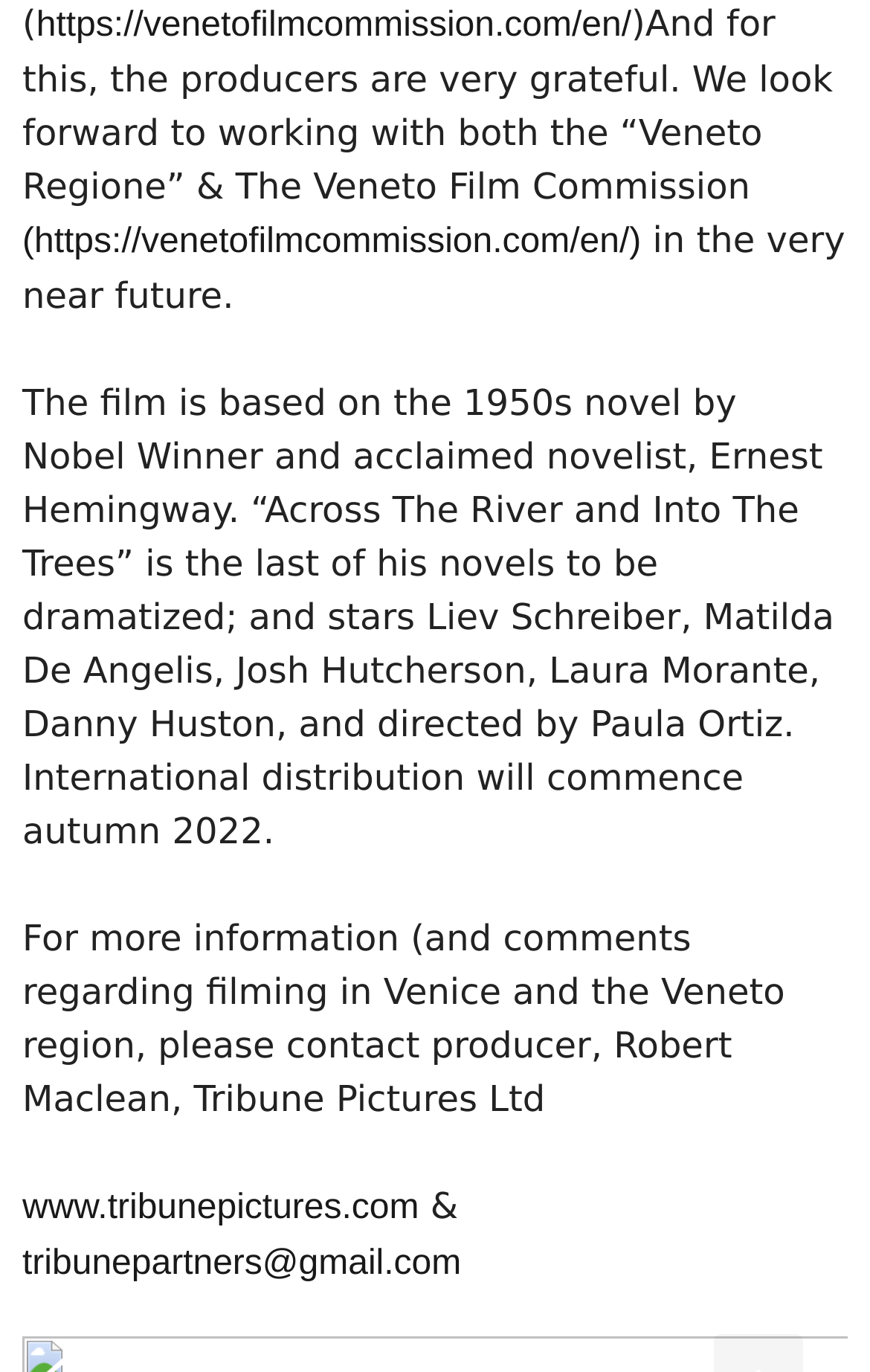Please give a short response to the question using one word or a phrase:
When will the international distribution of the film commence?

Autumn 2022